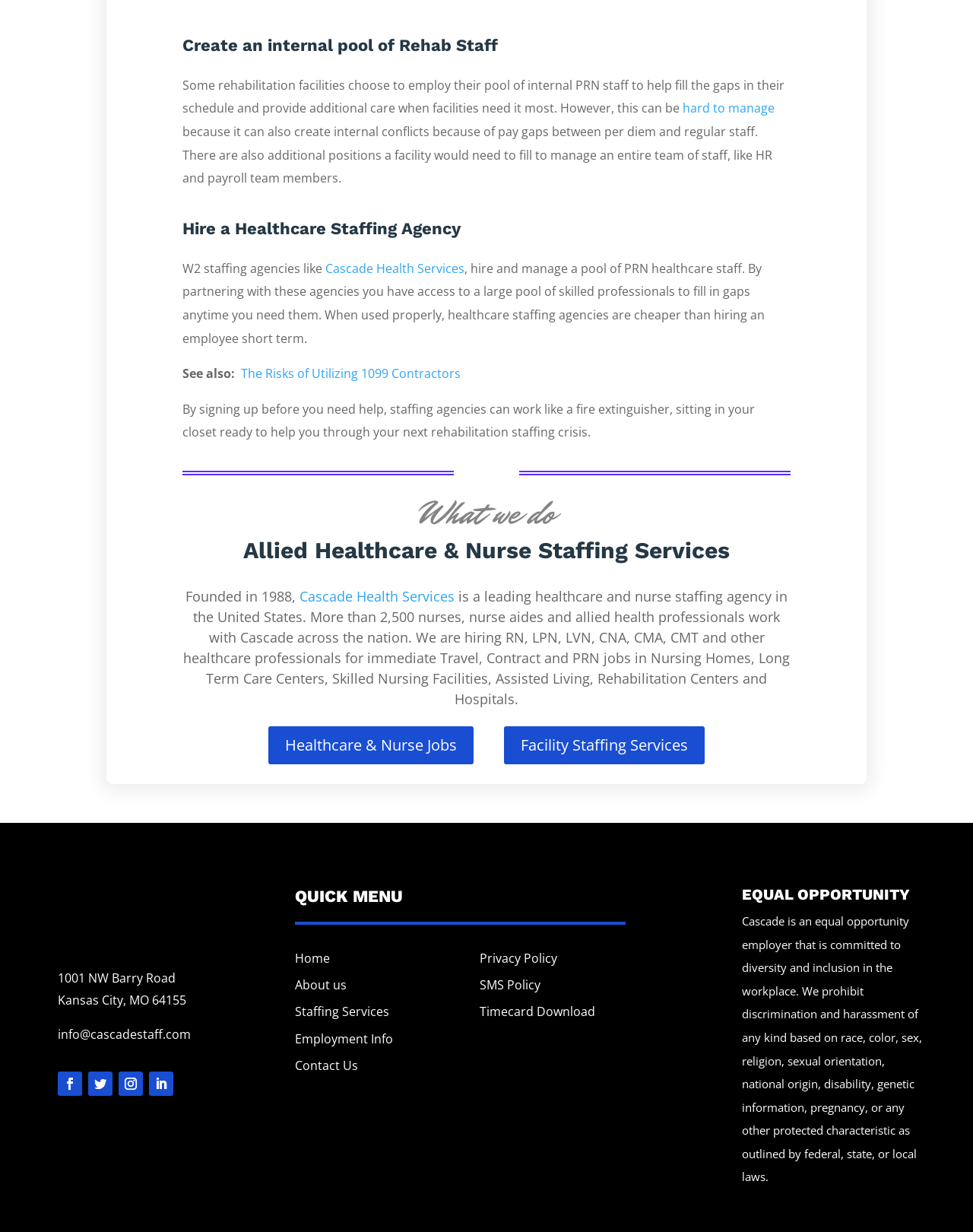What is the benefit of signing up with a staffing agency before you need help?
Give a detailed explanation using the information visible in the image.

According to the webpage, signing up with a staffing agency like Cascade Health Services before you need help can work like a fire extinguisher, sitting in your closet ready to help you through your next rehabilitation staffing crisis.